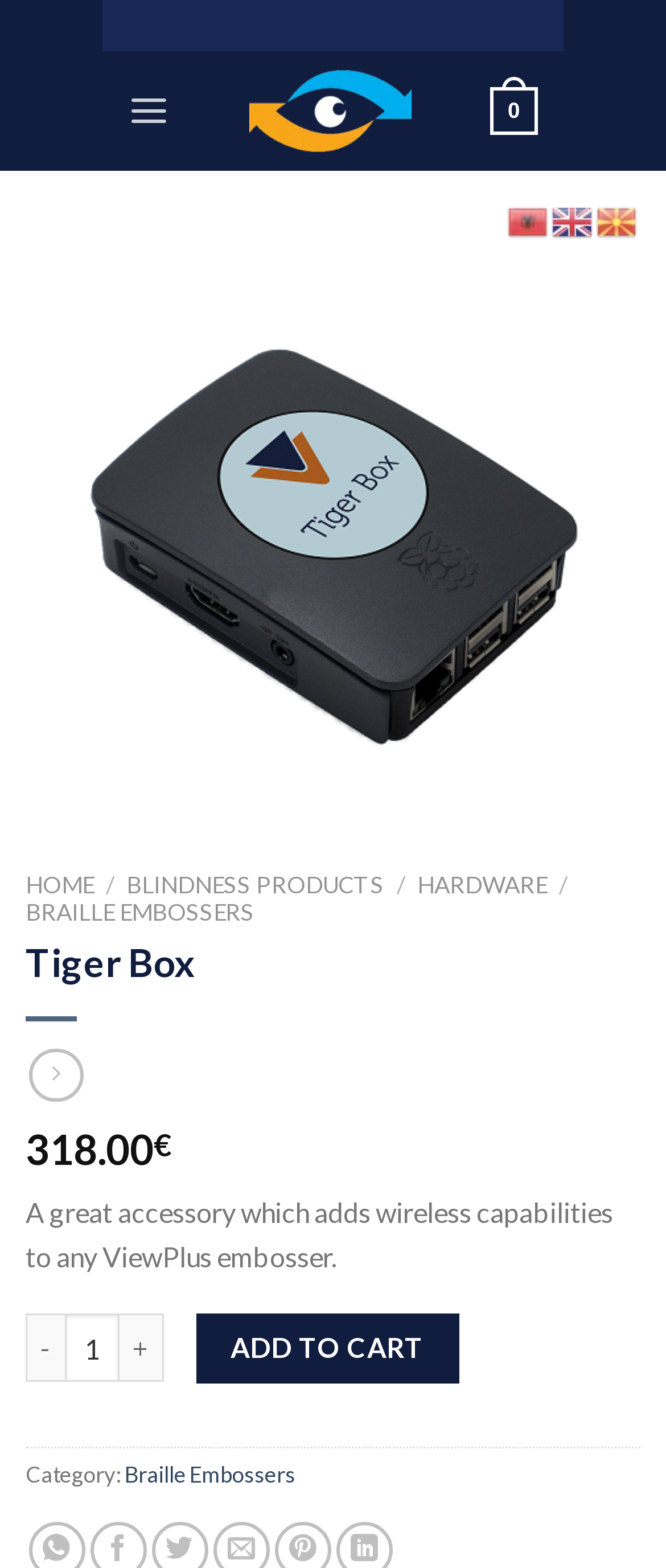Find the UI element described as: "Braille Embossers" and predict its bounding box coordinates. Ensure the coordinates are four float numbers between 0 and 1, [left, top, right, bottom].

[0.187, 0.931, 0.444, 0.948]